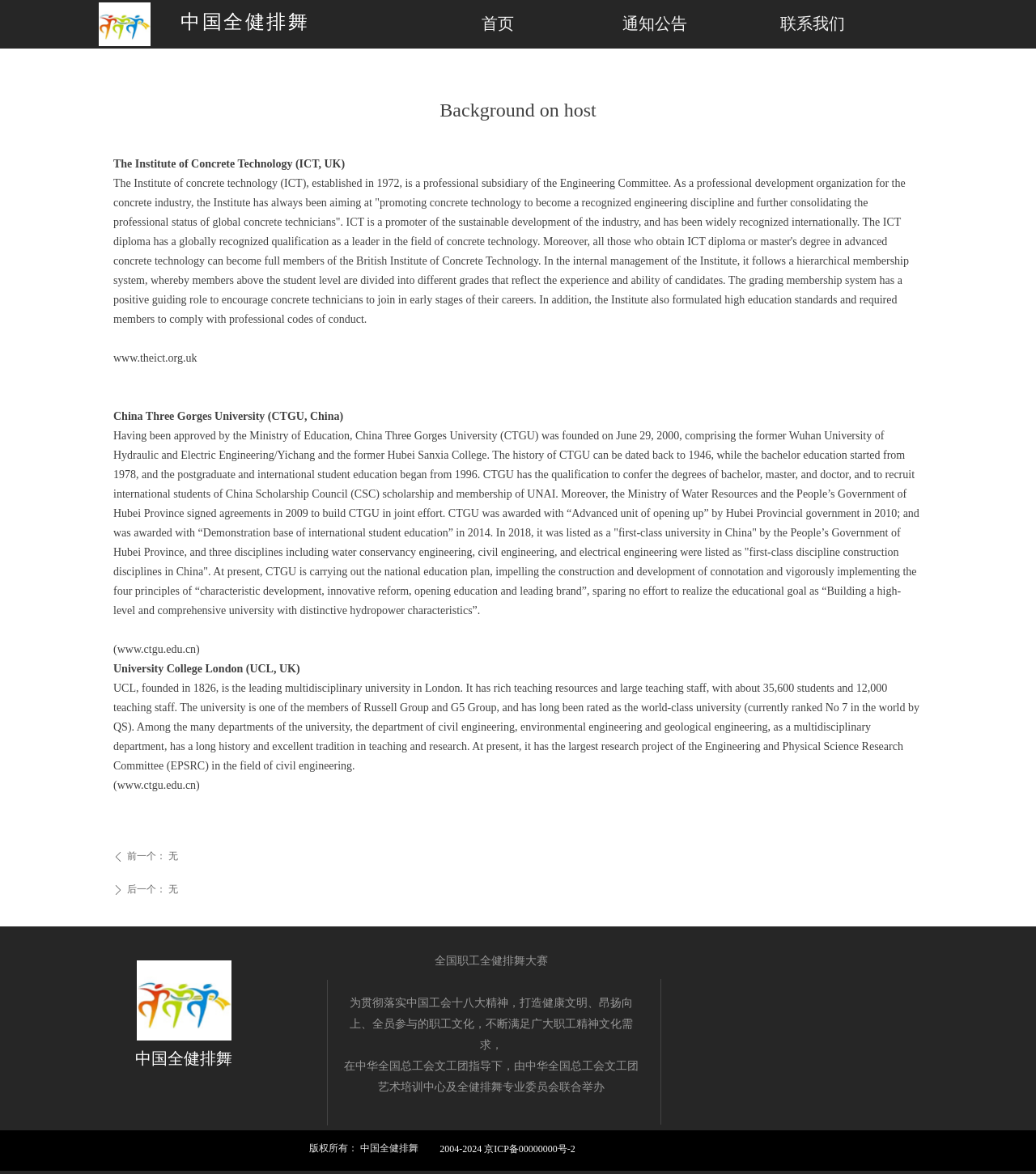Determine the bounding box coordinates for the UI element with the following description: "首页". The coordinates should be four float numbers between 0 and 1, represented as [left, top, right, bottom].

[0.405, 0.001, 0.557, 0.039]